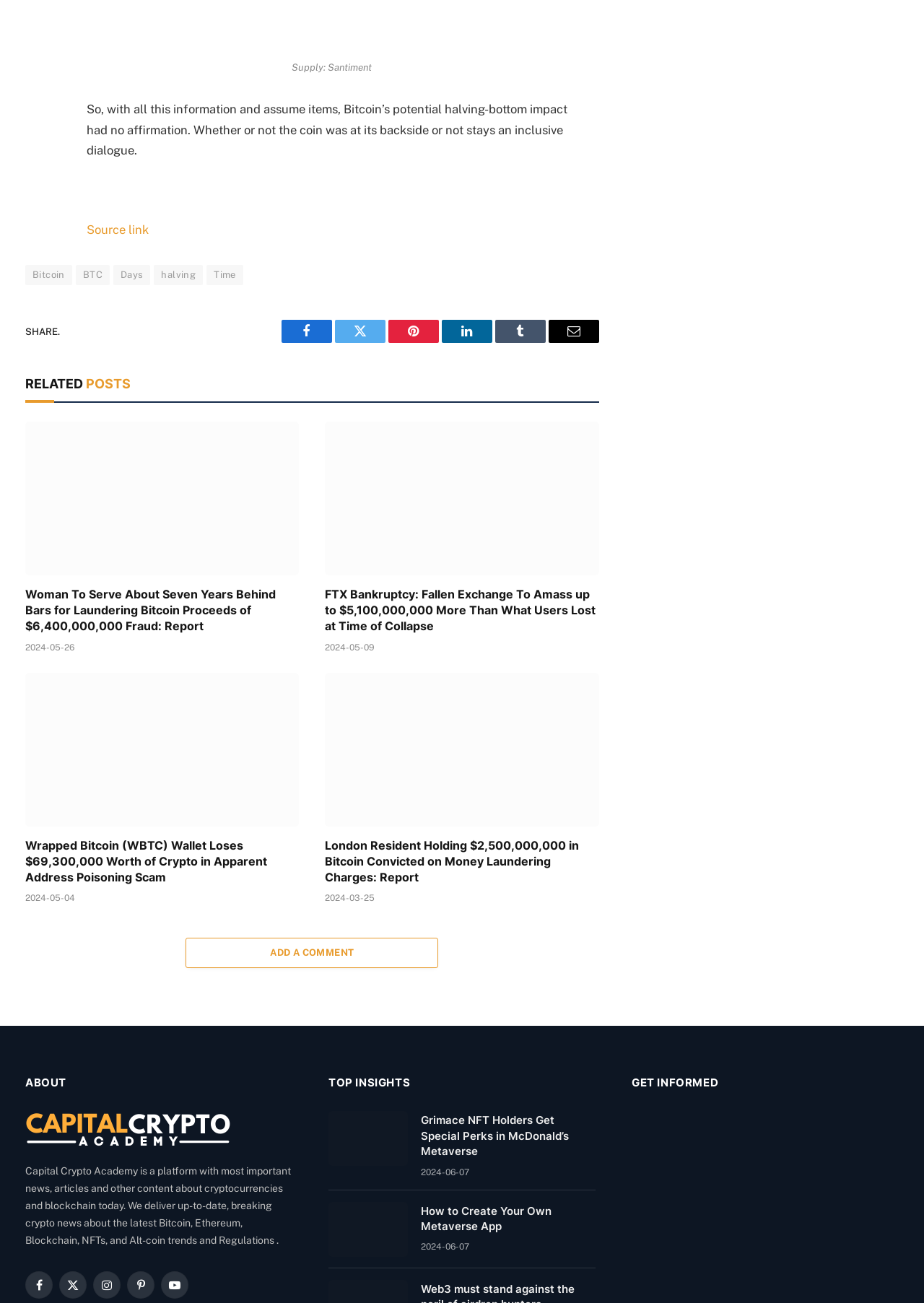Please provide the bounding box coordinates for the element that needs to be clicked to perform the following instruction: "Add a comment". The coordinates should be given as four float numbers between 0 and 1, i.e., [left, top, right, bottom].

[0.201, 0.698, 0.474, 0.722]